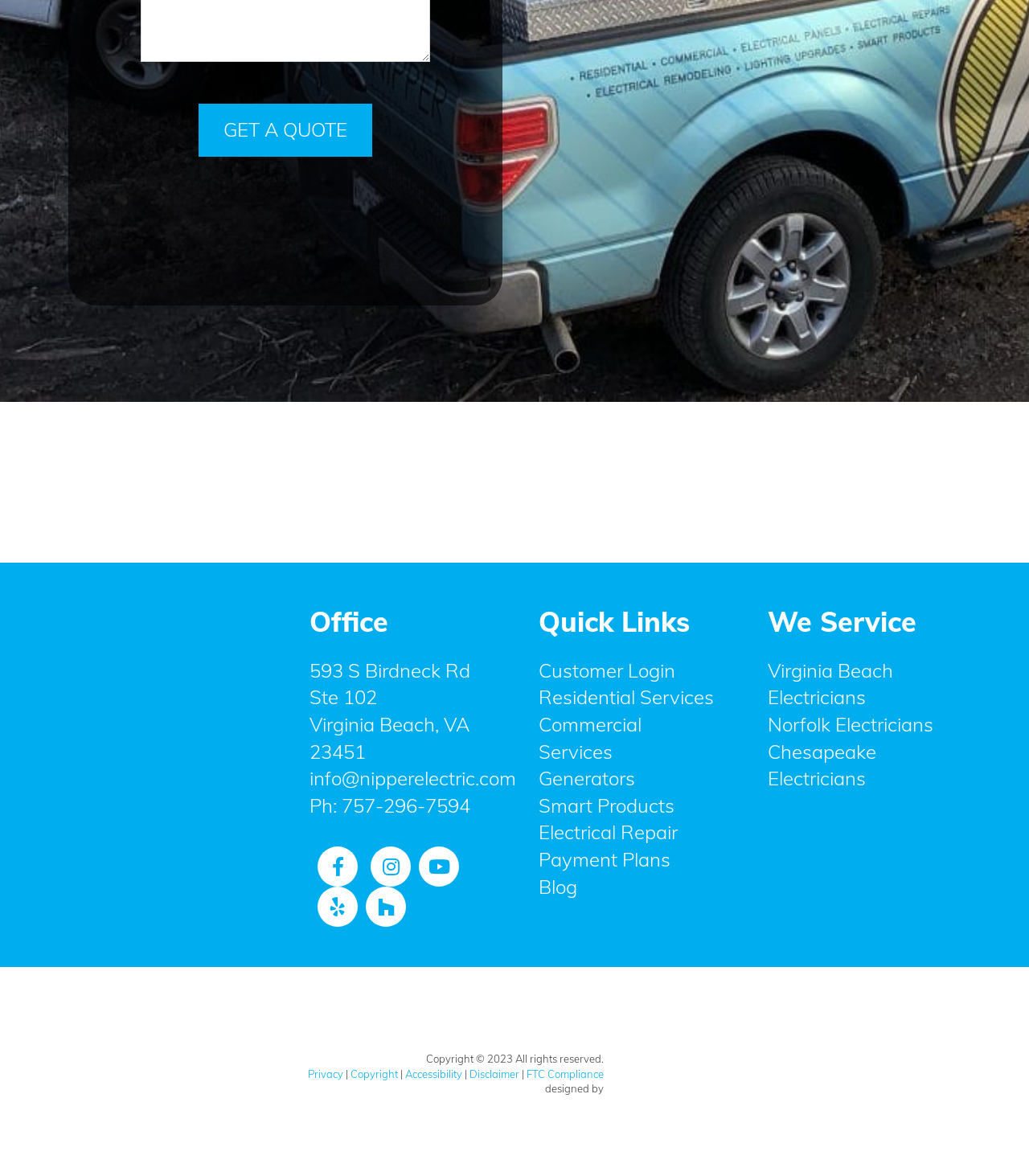Determine the bounding box for the UI element described here: "Generators".

[0.523, 0.652, 0.617, 0.672]